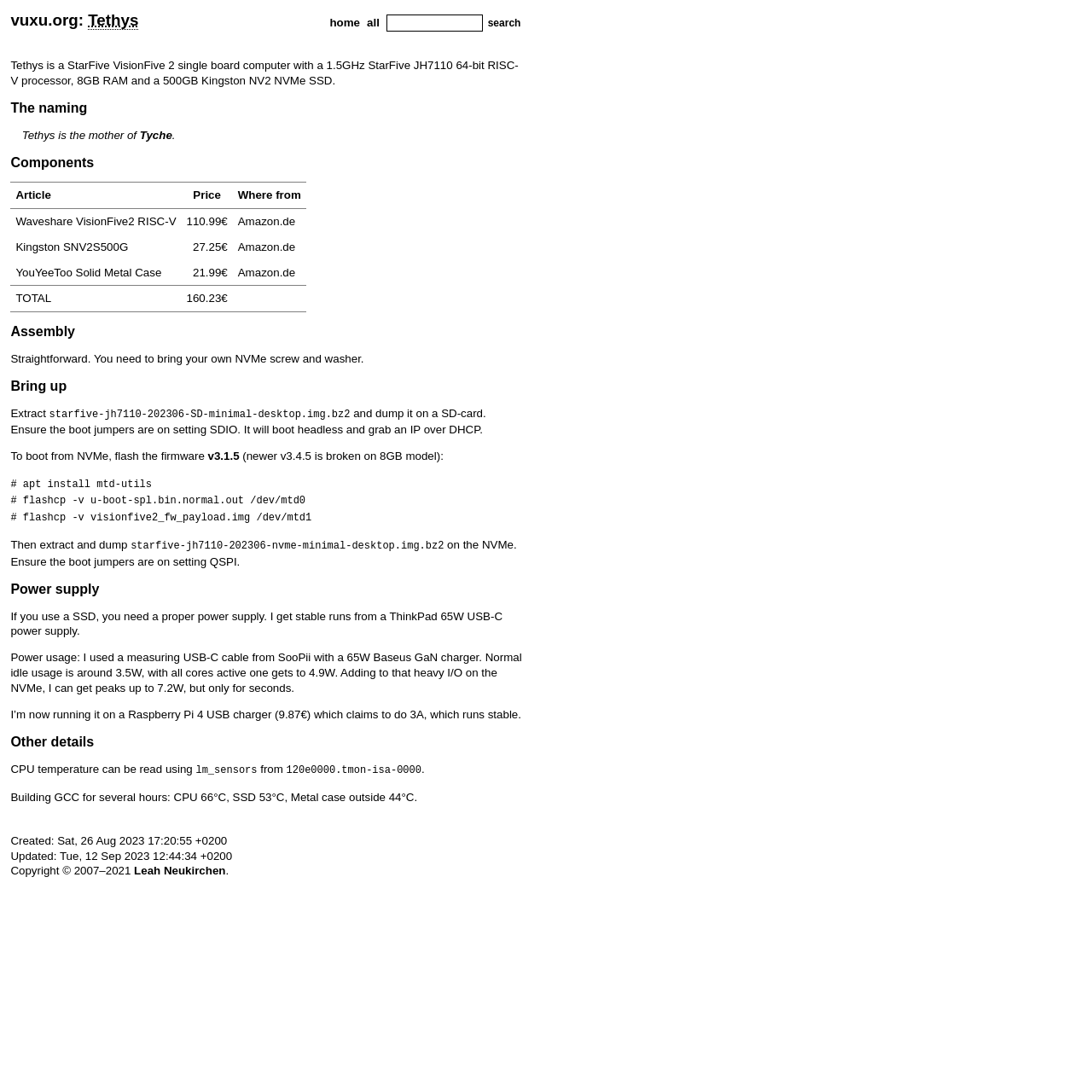What is the processor of Tethys?
Deliver a detailed and extensive answer to the question.

The answer can be found in the first paragraph of the webpage, which describes Tethys as a StarFive VisionFive 2 single board computer with a 1.5GHz StarFive JH7110 64-bit RISC-V processor.